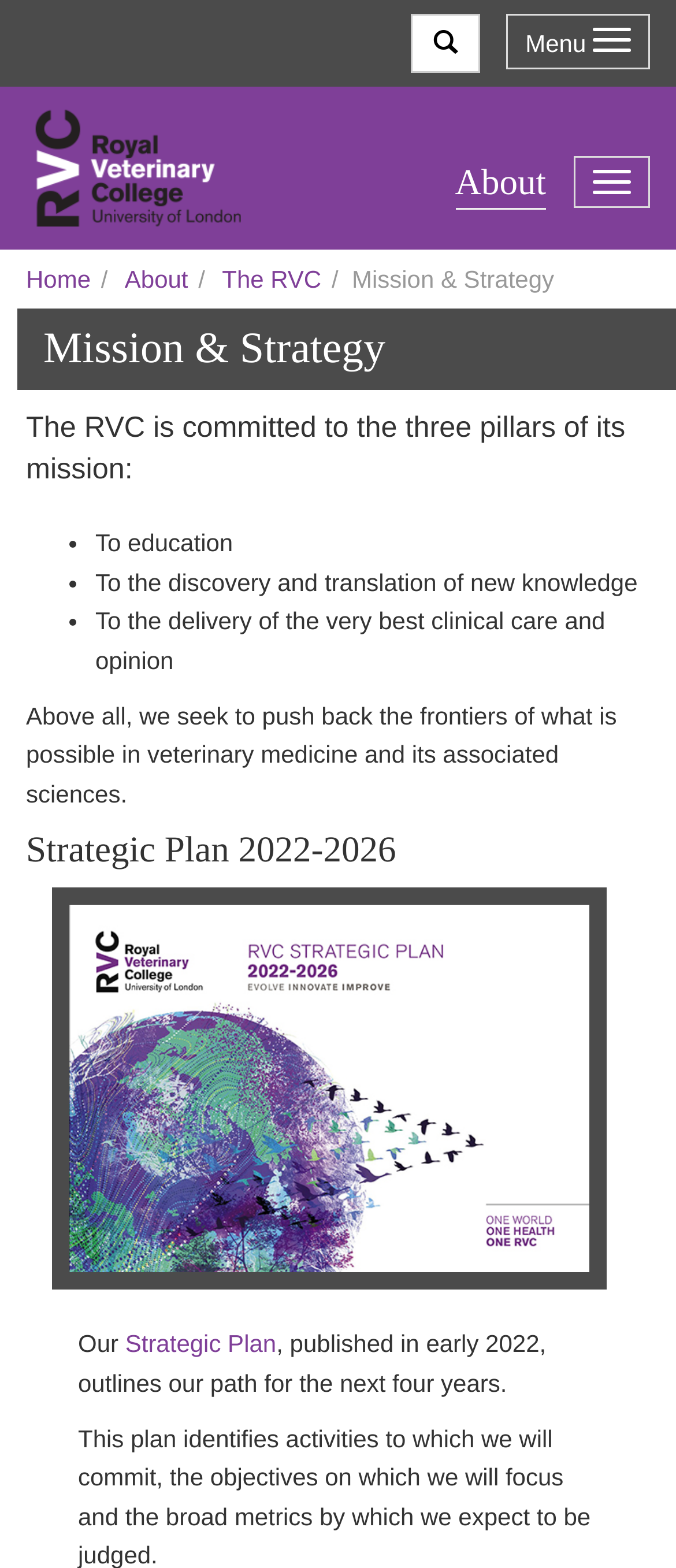Summarize the webpage with intricate details.

The webpage is about the Royal Veterinary College's (RVC) mission and strategy. At the top, there is a menu button and a search button. To the left of these buttons, there is an RVC logo and a link to the RVC homepage. Below the logo, there is a section menu button.

The main content of the page is divided into sections. The first section has a heading "Mission & Strategy" and describes the RVC's commitment to three pillars: education, discovery and translation of new knowledge, and delivery of clinical care and opinion. These pillars are listed in bullet points.

Below this section, there is a paragraph that elaborates on the RVC's mission to push the boundaries of veterinary medicine and its associated sciences.

The next section is headed "Strategic Plan 2022-2026" and features a prominent image of the front cover of the Undergraduate Prospectus 2023-2024, which is also a link. Below the image, there is a brief description of the Strategic Plan, which outlines the RVC's path for the next four years.

Throughout the page, there are several links to other sections of the website, including the homepage, About, and The RVC. The overall layout is organized and easy to navigate, with clear headings and concise text.